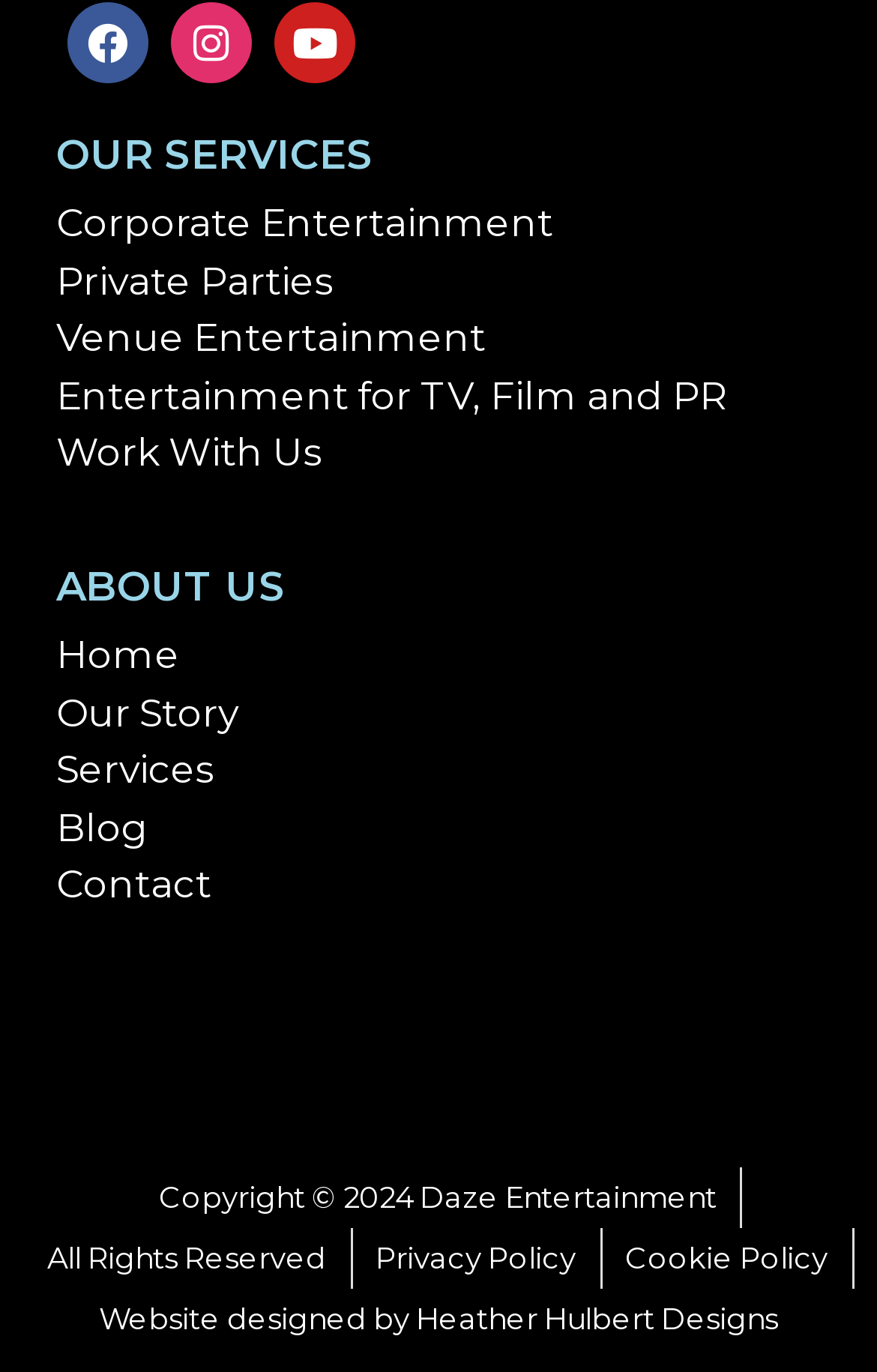Identify the bounding box coordinates for the UI element described as: "alt="daze entertainment logo"".

[0.051, 0.707, 0.821, 0.785]